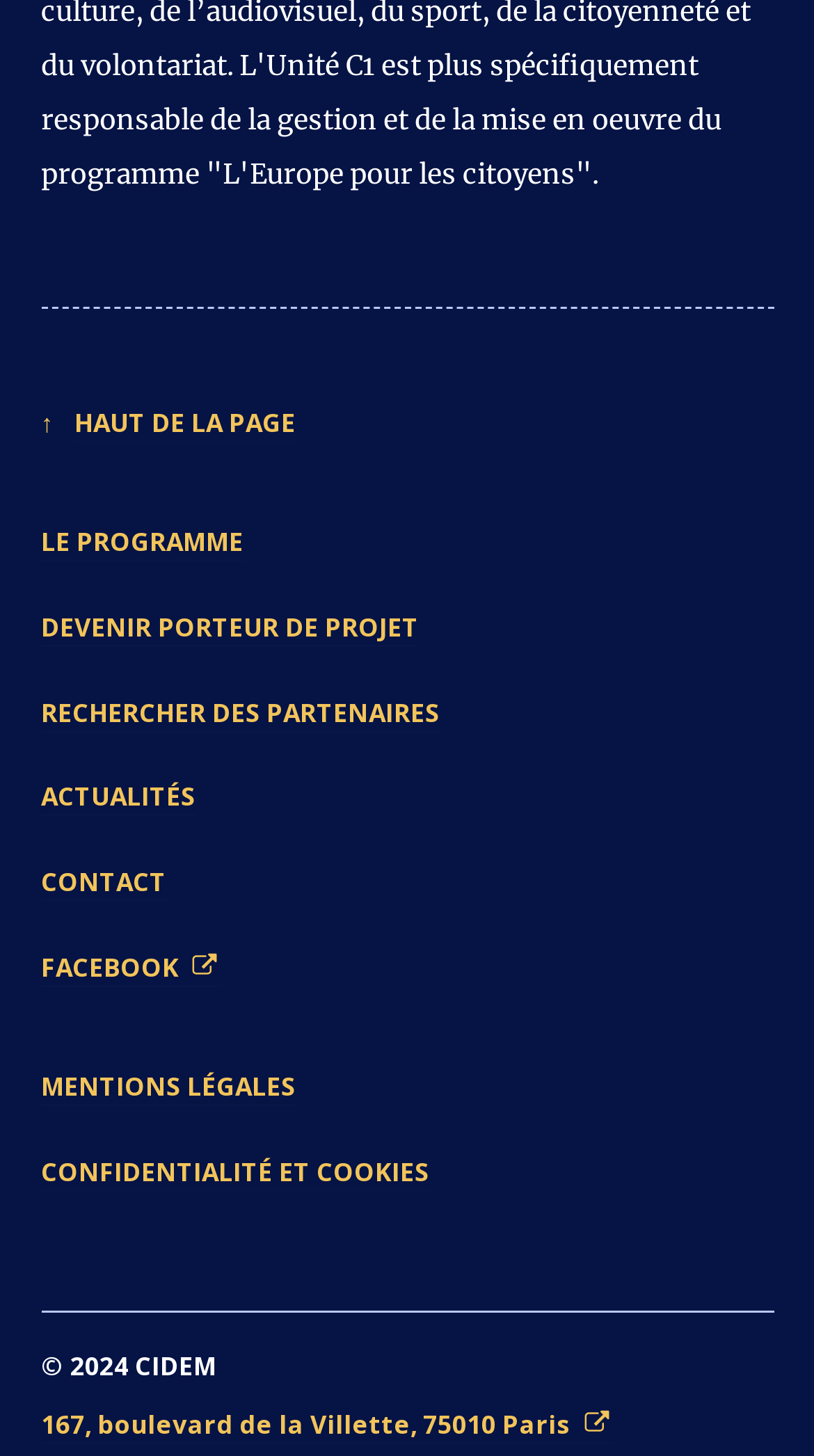Pinpoint the bounding box coordinates of the area that should be clicked to complete the following instruction: "become a project leader". The coordinates must be given as four float numbers between 0 and 1, i.e., [left, top, right, bottom].

[0.05, 0.418, 0.514, 0.444]